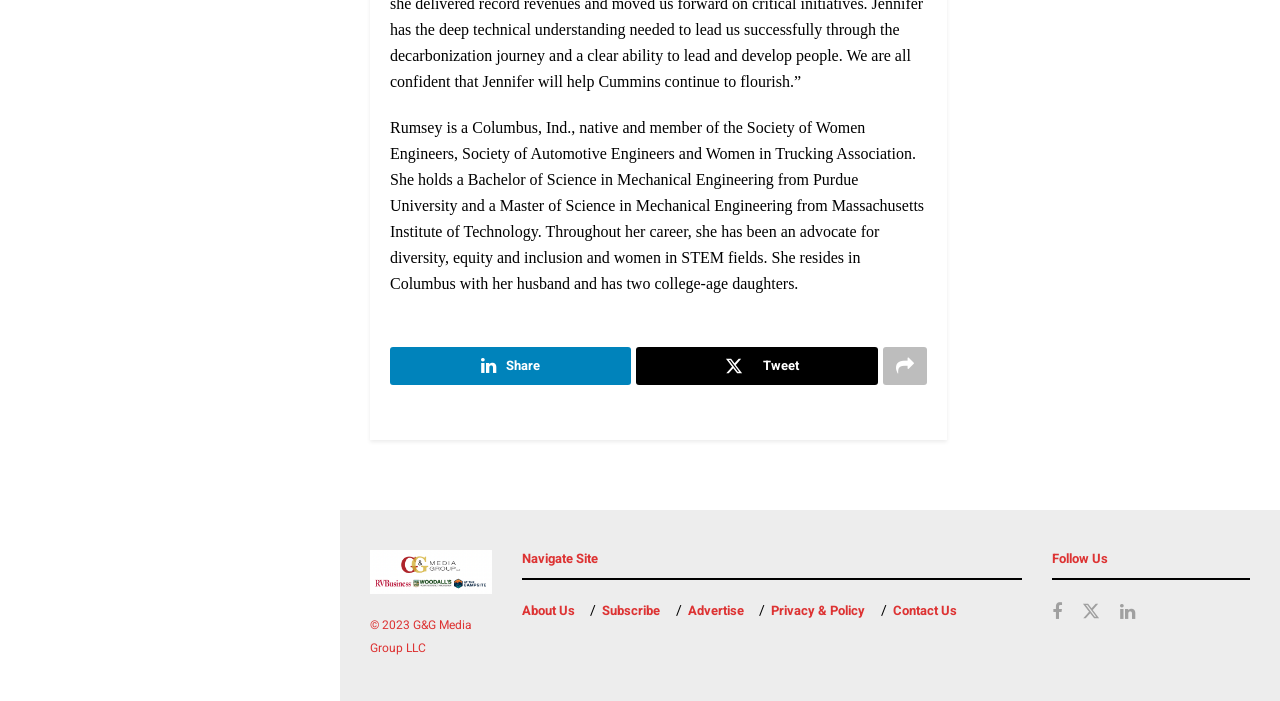What is the purpose of the 'Share' and 'Tweet' links?
Look at the image and provide a short answer using one word or a phrase.

To share the content on social media